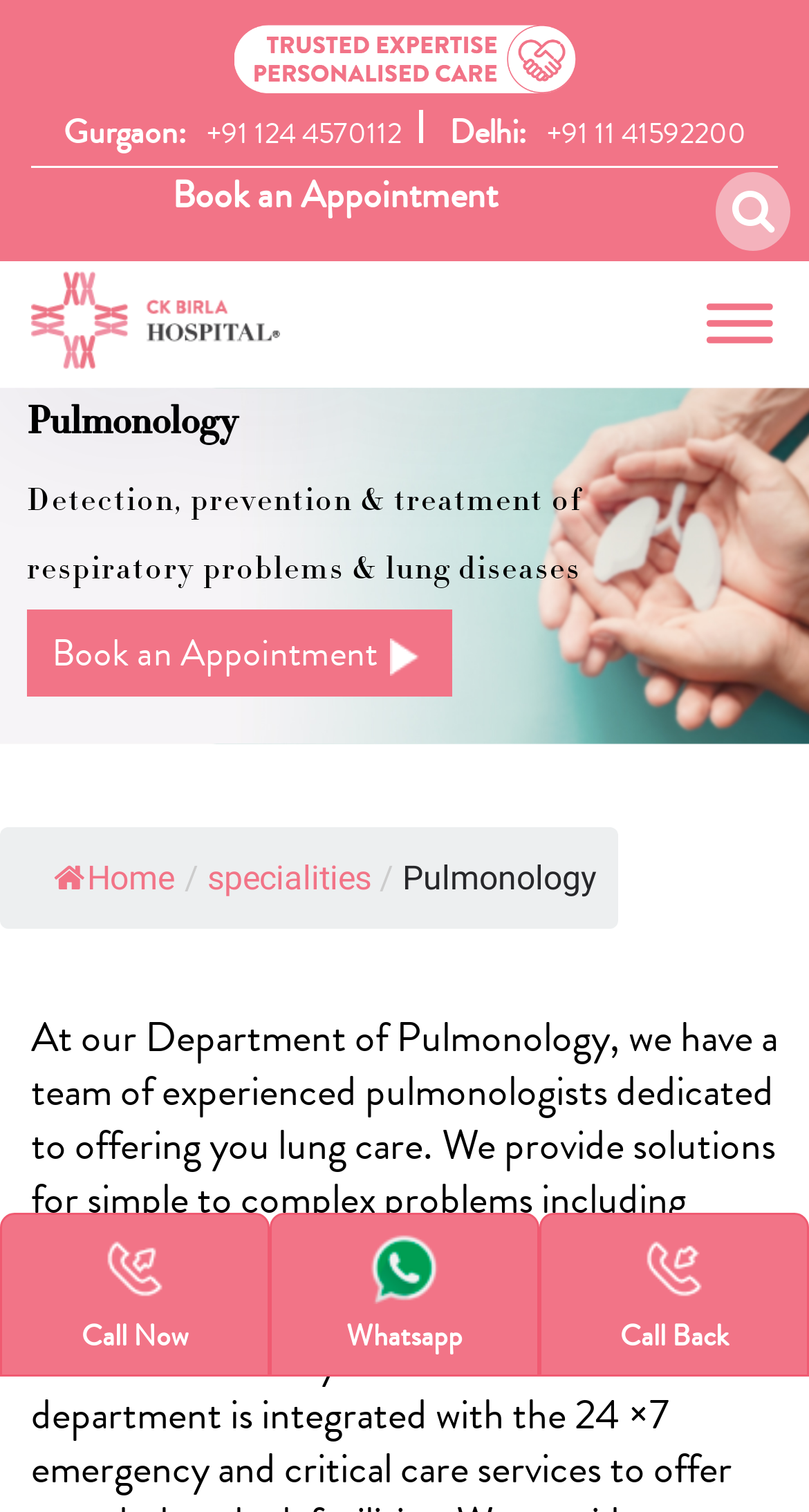Identify the bounding box coordinates of the element to click to follow this instruction: 'Book an appointment'. Ensure the coordinates are four float values between 0 and 1, provided as [left, top, right, bottom].

[0.213, 0.112, 0.615, 0.149]